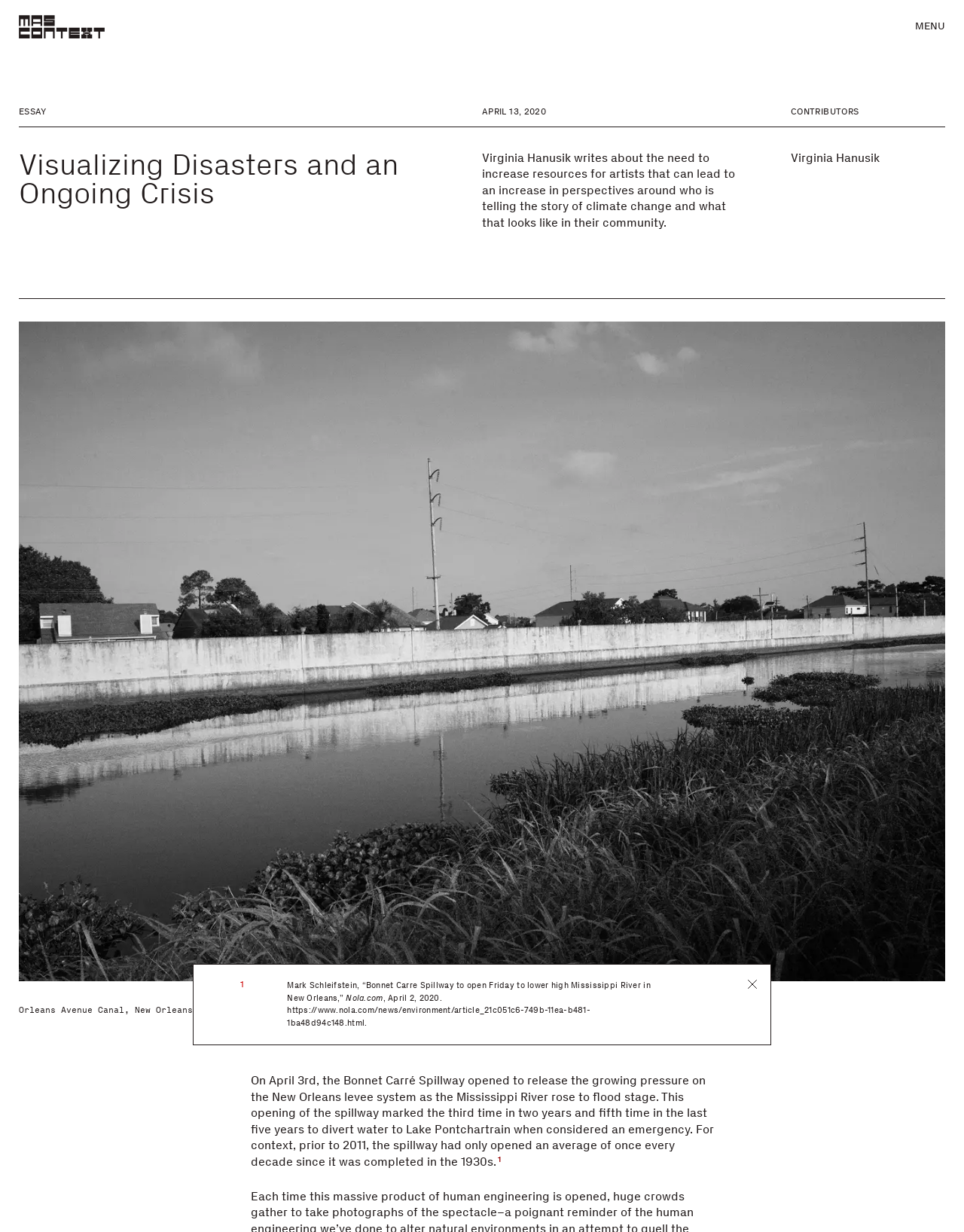Please answer the following question using a single word or phrase: What is the location of the Orleans Avenue Canal?

New Orleans, Louisiana